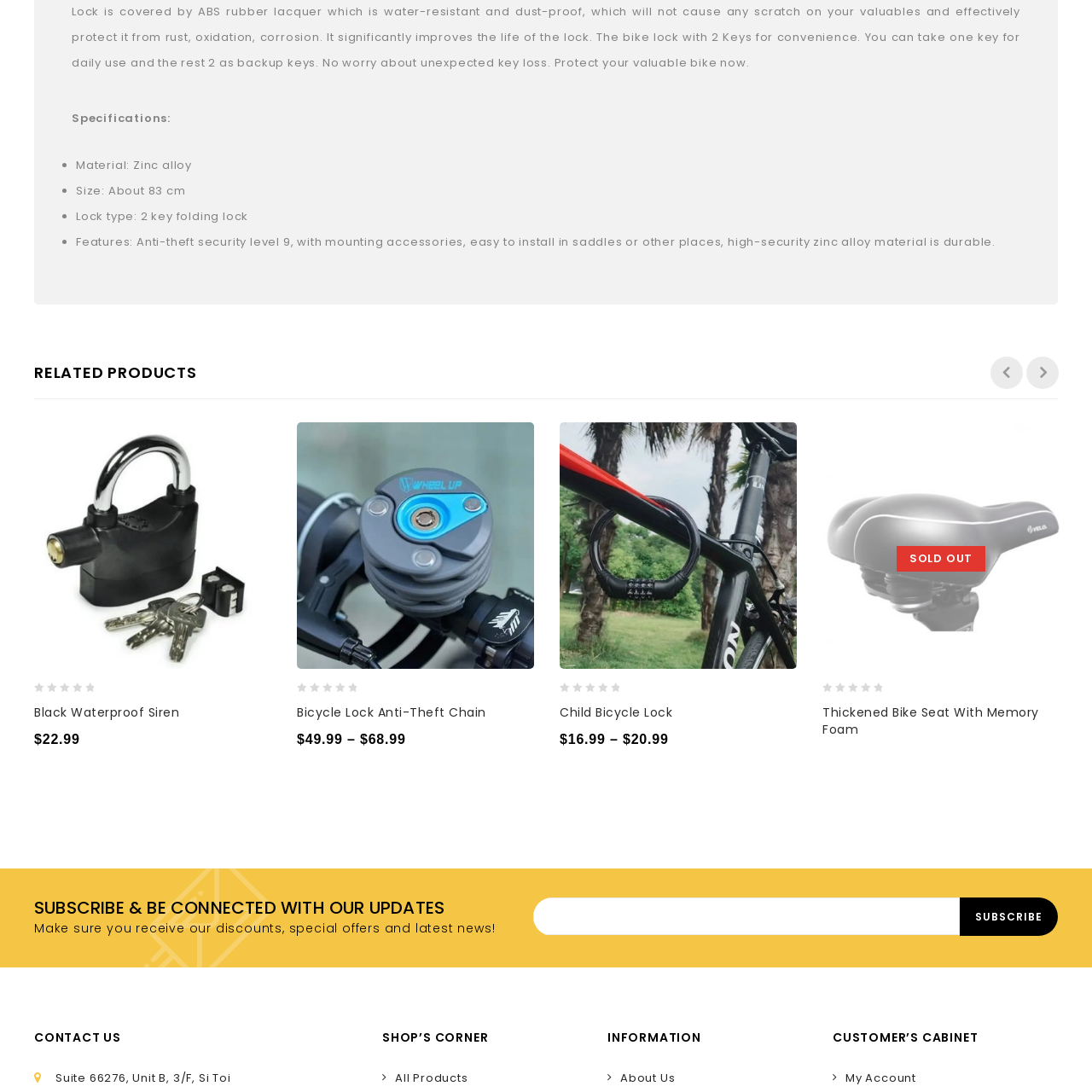Thoroughly describe the scene captured inside the red-bordered section of the image.

The image displays the **Black Waterproof Siren**, a product designed for enhancing security. It features a sleek design ideal for outdoor use, ensuring durability against various weather conditions. This siren is likely used as an alert system, perfect for bicycles or home security systems, aiming to deter theft and improve safety. Positioned alongside related items, it showcases a key component of any security setup, appealing to those looking to safeguard their possessions effectively.